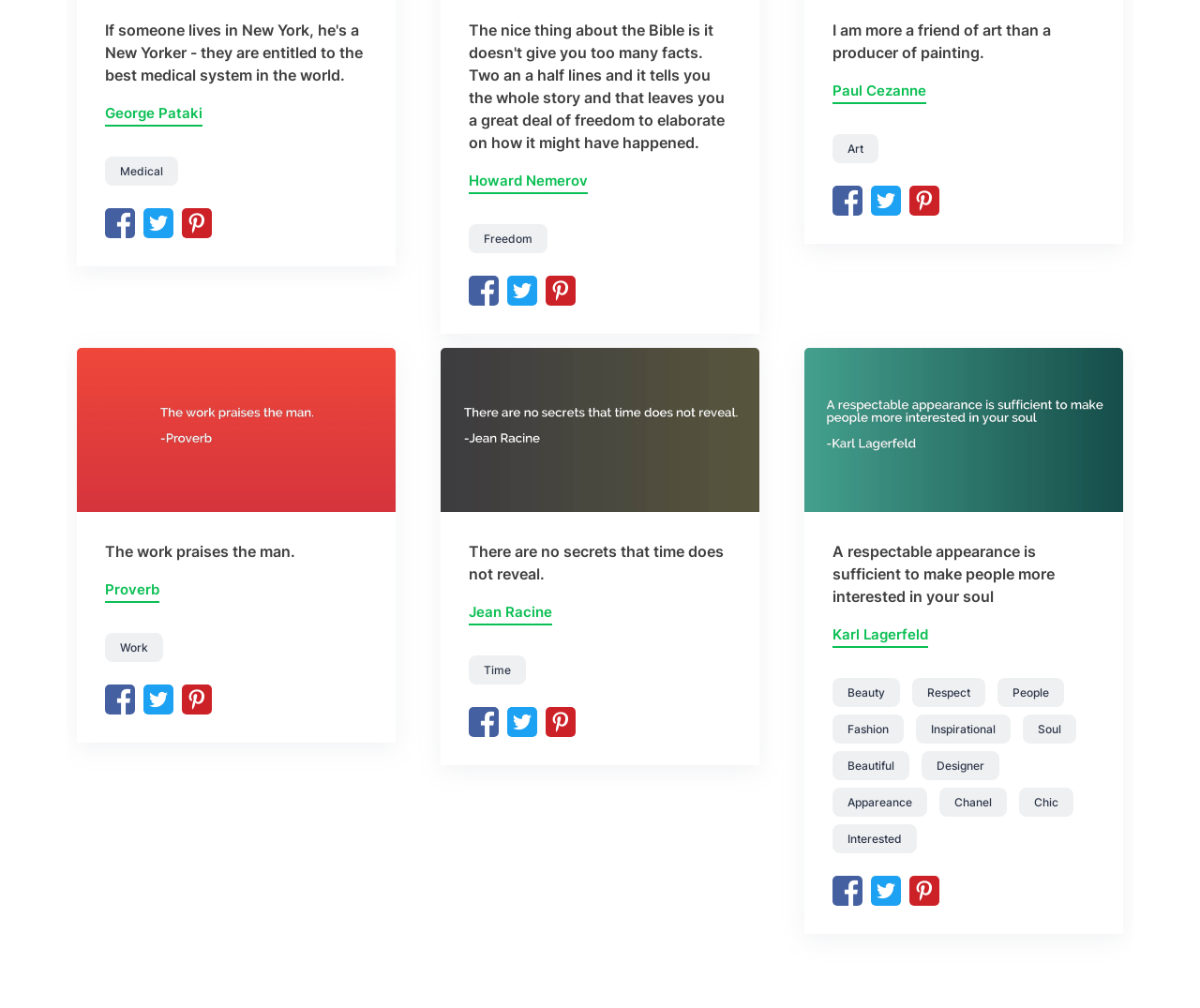Identify the bounding box coordinates of the region that needs to be clicked to carry out this instruction: "Explore the art of Paul Cezanne". Provide these coordinates as four float numbers ranging from 0 to 1, i.e., [left, top, right, bottom].

[0.694, 0.08, 0.772, 0.103]